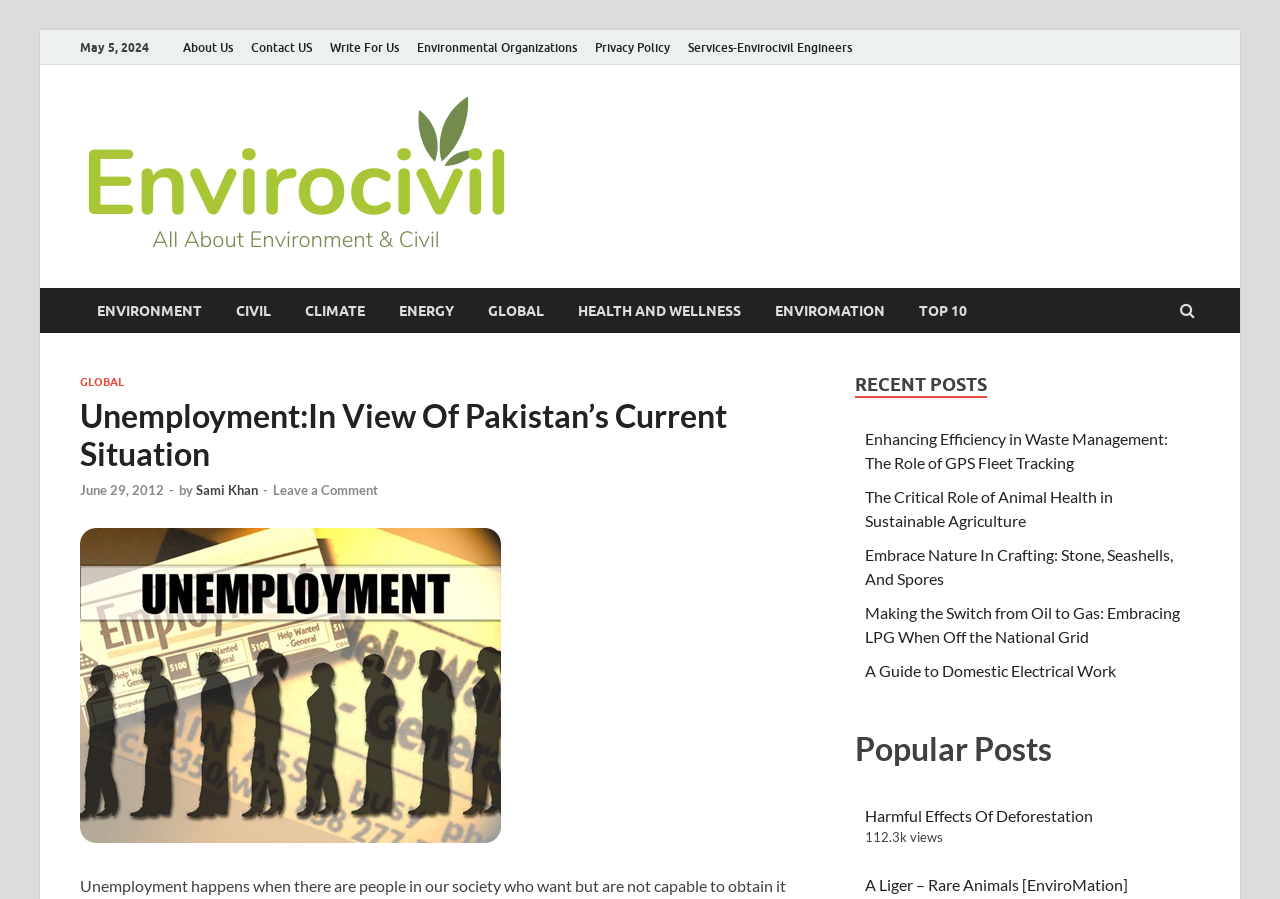Provide the text content of the webpage's main heading.

Unemployment:In View Of Pakistan’s Current Situation